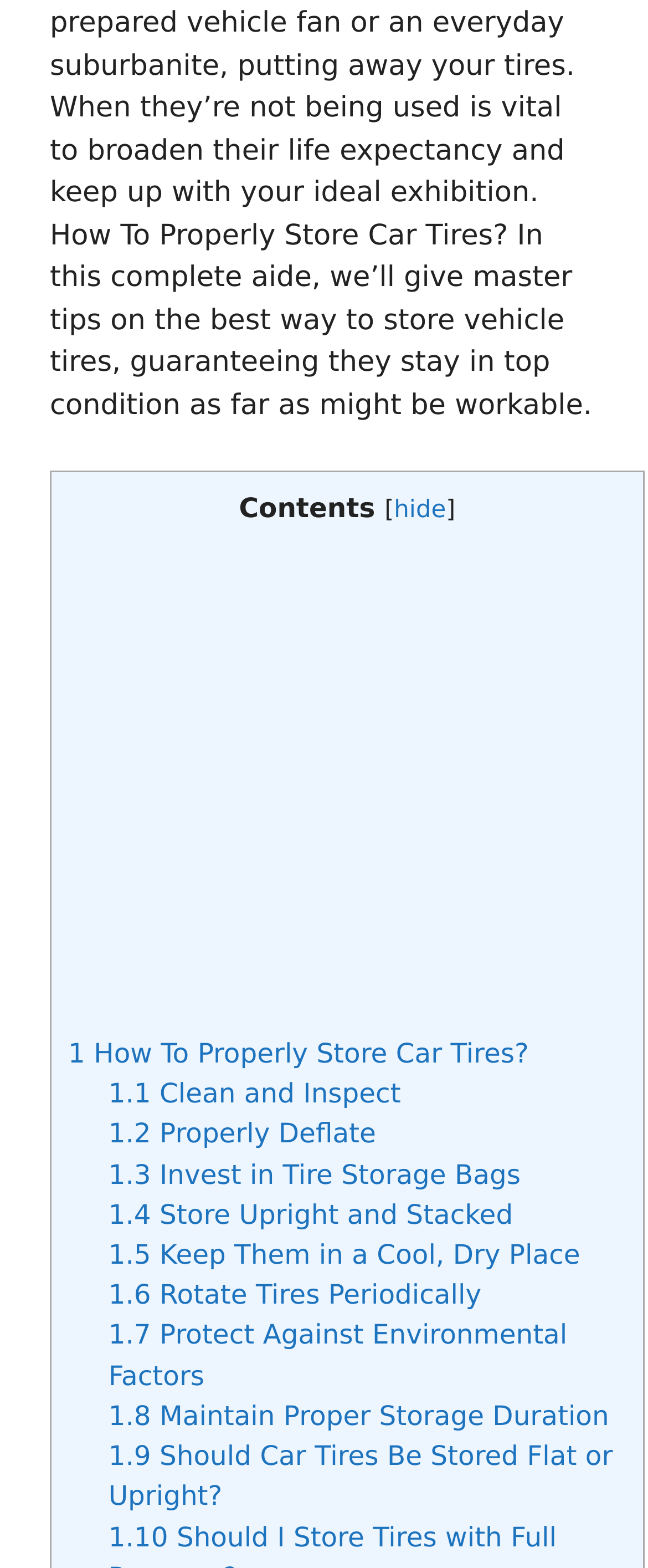Please provide the bounding box coordinates for the element that needs to be clicked to perform the instruction: "Hide contents". The coordinates must consist of four float numbers between 0 and 1, formatted as [left, top, right, bottom].

[0.608, 0.317, 0.688, 0.334]